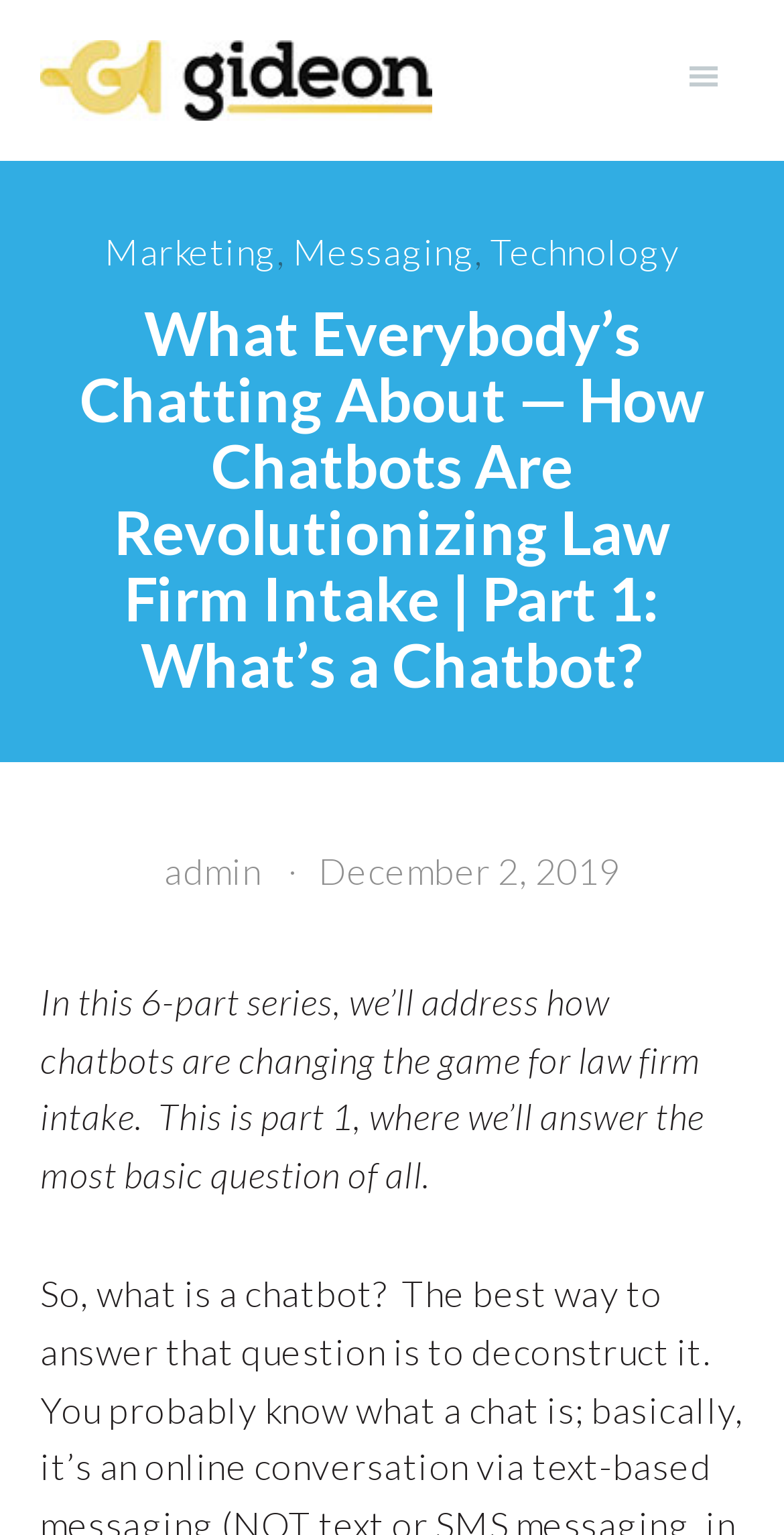What is the current part of the series?
Can you provide a detailed and comprehensive answer to the question?

I found the answer by looking at the main heading, which says 'Part 1: What’s a Chatbot?'. This indicates that the current part of the series is Part 1.